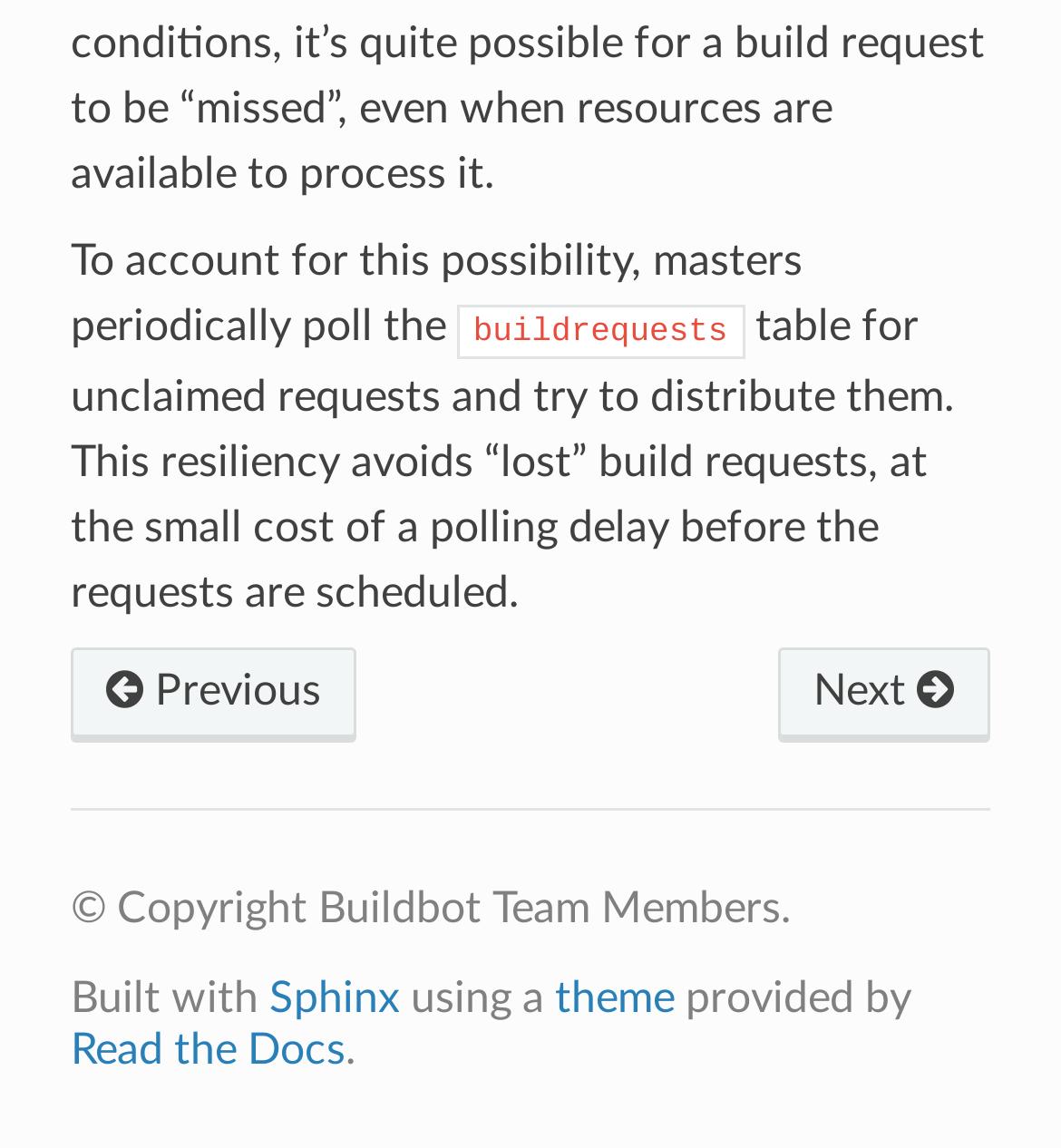Bounding box coordinates are to be given in the format (top-left x, top-left y, bottom-right x, bottom-right y). All values must be floating point numbers between 0 and 1. Provide the bounding box coordinate for the UI element described as: Read the Docs

[0.066, 0.895, 0.325, 0.933]